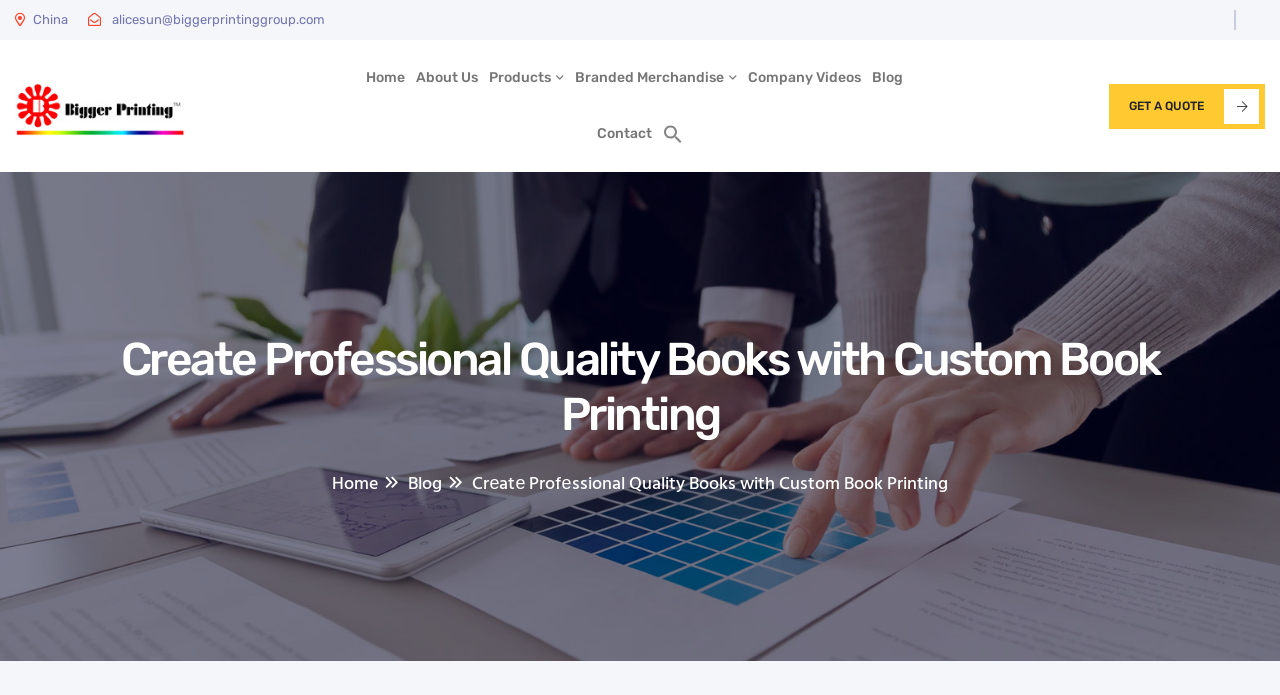Find the bounding box coordinates corresponding to the UI element with the description: "Contact". The coordinates should be formatted as [left, top, right, bottom], with values as floats between 0 and 1.

[0.466, 0.174, 0.509, 0.212]